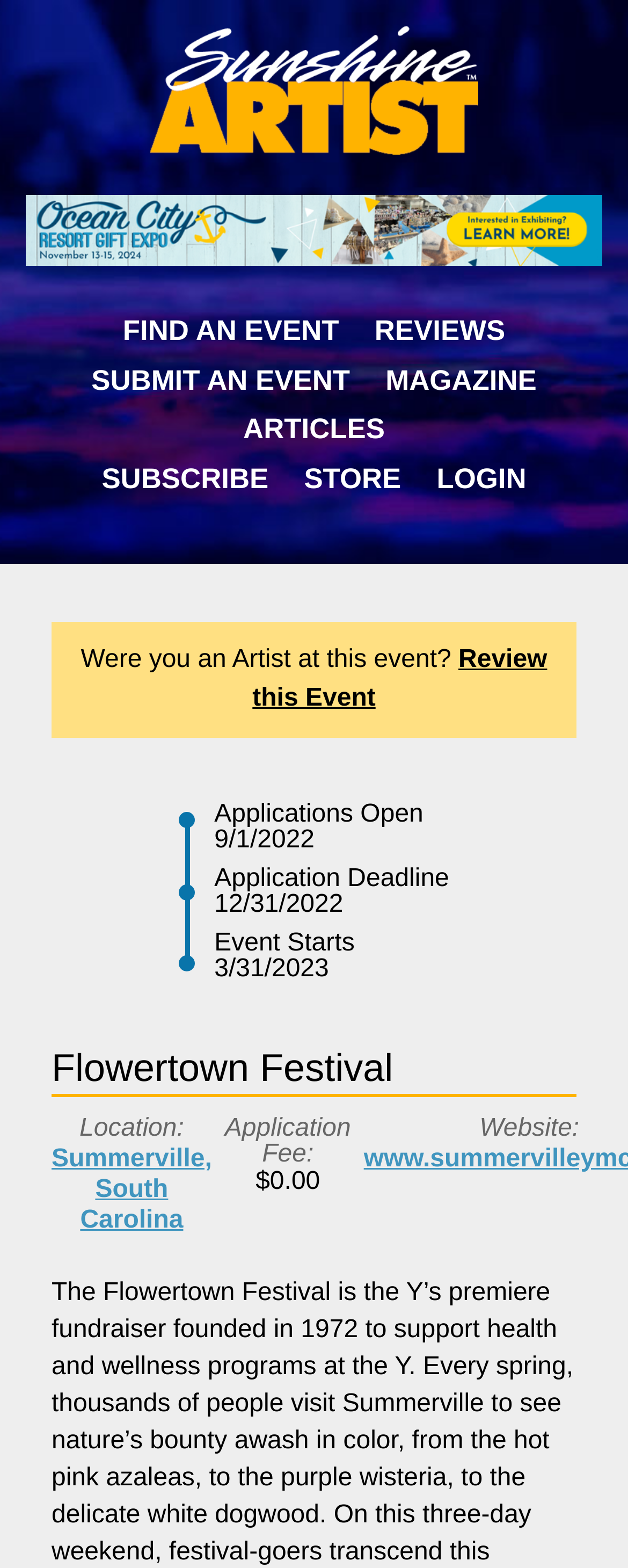Provide a single word or phrase to answer the given question: 
What is the event start date?

3/31/2023